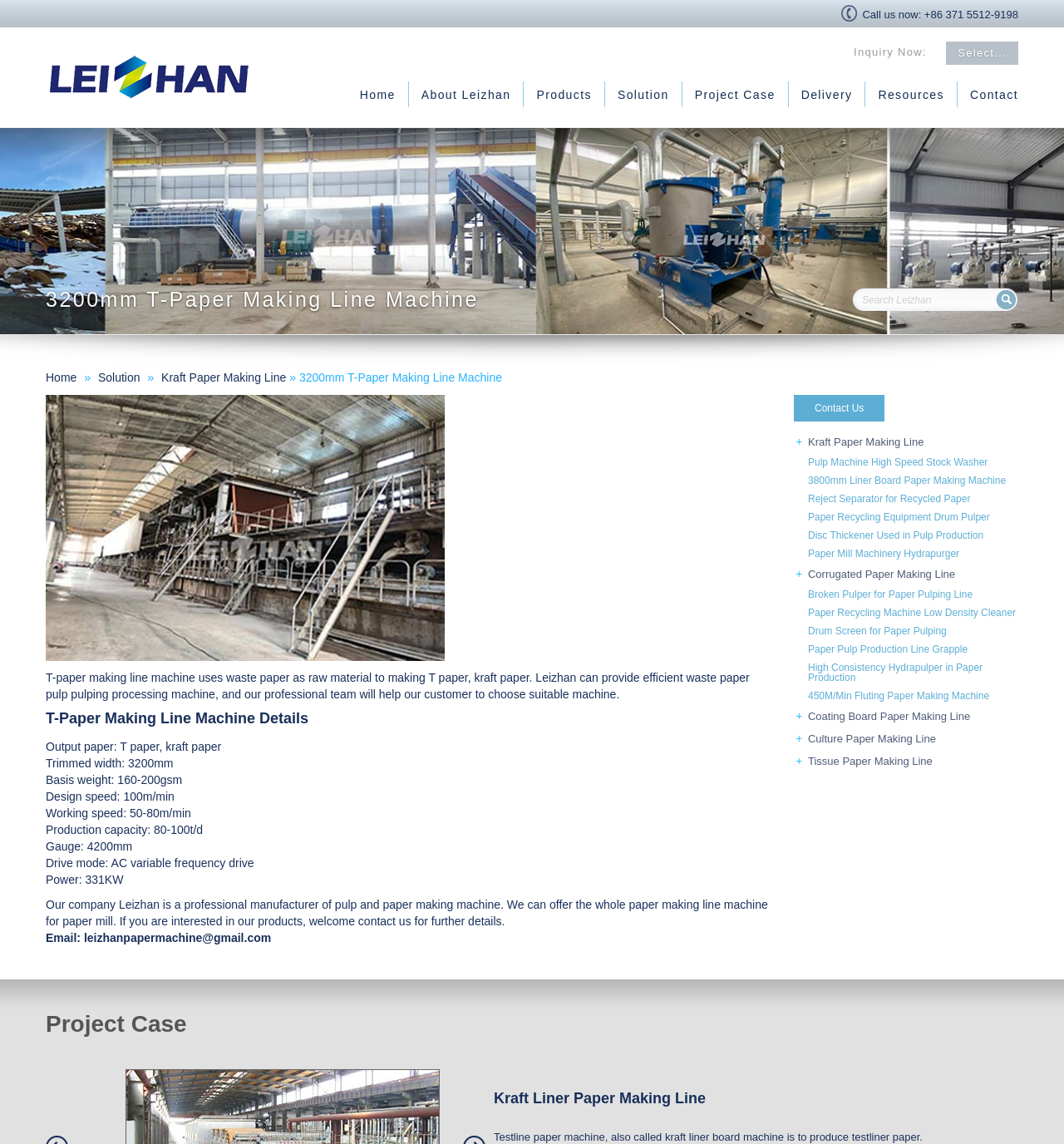Based on the element description: "name="q" placeholder="Search Leizhan"", identify the UI element and provide its bounding box coordinates. Use four float numbers between 0 and 1, [left, top, right, bottom].

[0.801, 0.251, 0.936, 0.272]